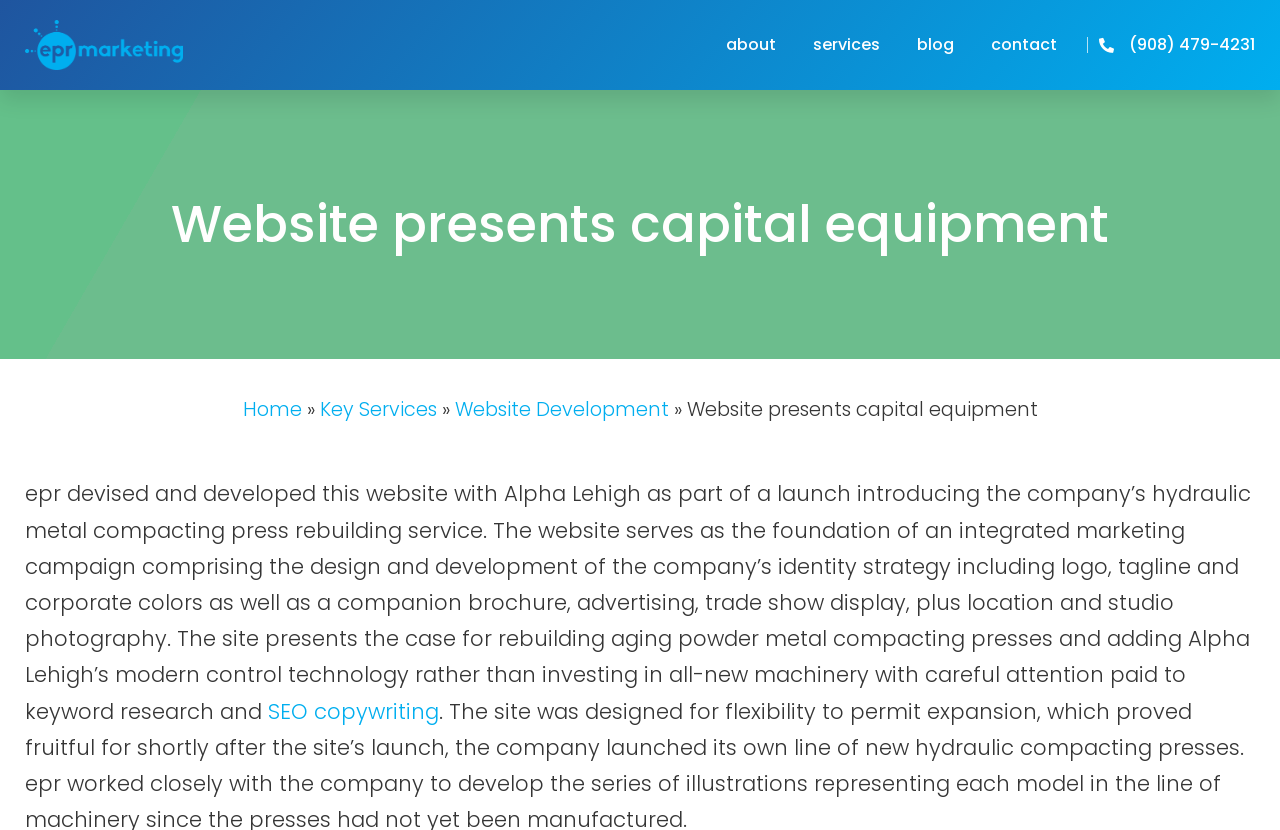What is the purpose of the website?
Answer the question with just one word or phrase using the image.

integrated marketing campaign